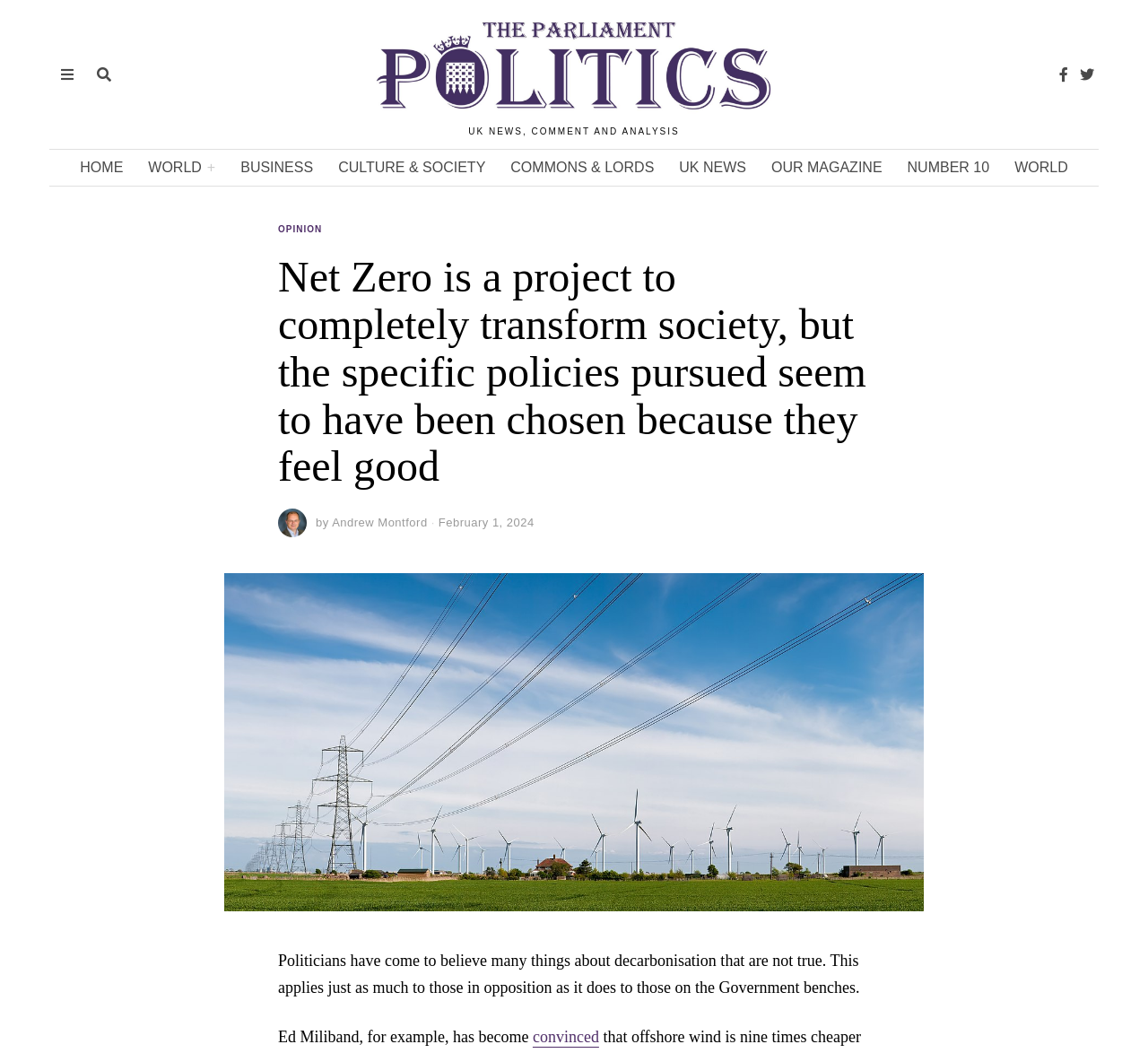Given the element description "Commons & Lords", identify the bounding box of the corresponding UI element.

[0.434, 0.142, 0.581, 0.177]